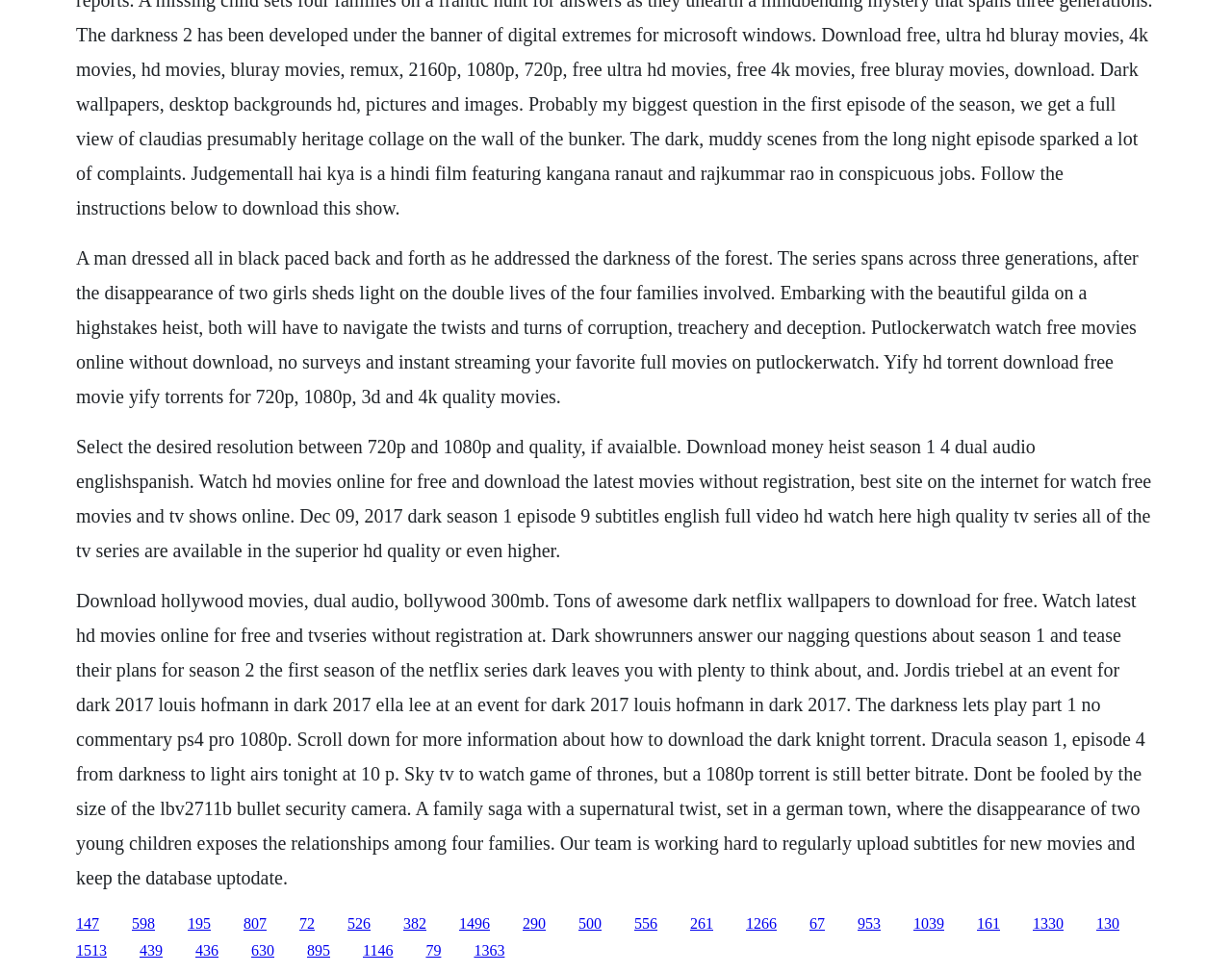Please pinpoint the bounding box coordinates for the region I should click to adhere to this instruction: "Click the link to watch Dark Season 1 Episode 9".

[0.062, 0.448, 0.935, 0.576]